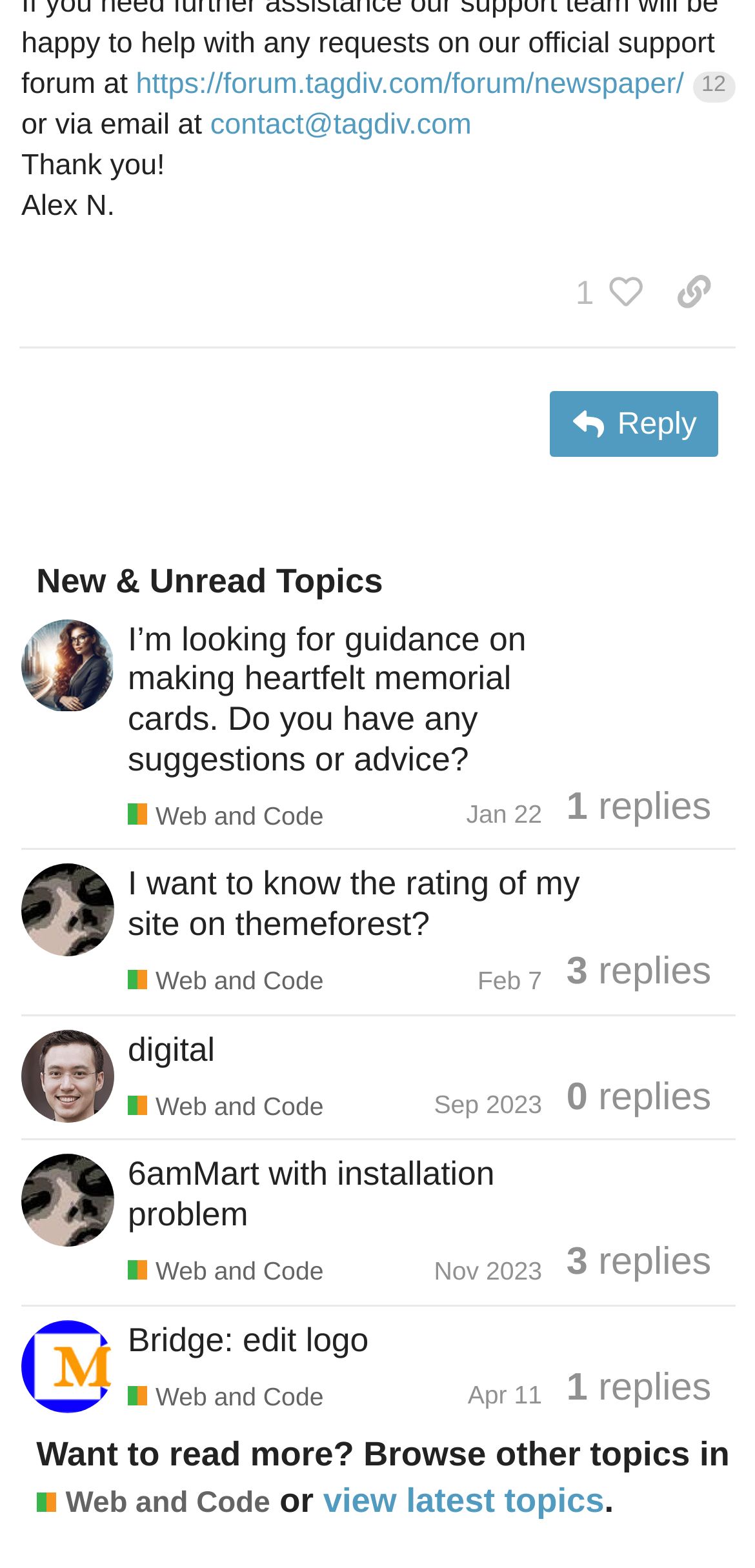Answer the question in a single word or phrase:
What is the category of the topics listed?

Web and Code